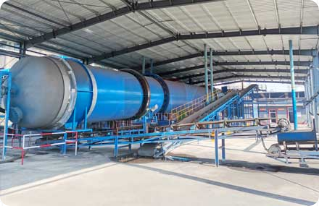Provide a one-word or brief phrase answer to the question:
What is the purpose of the conveyor system adjacent to the drum?

efficiently transporting dried materials